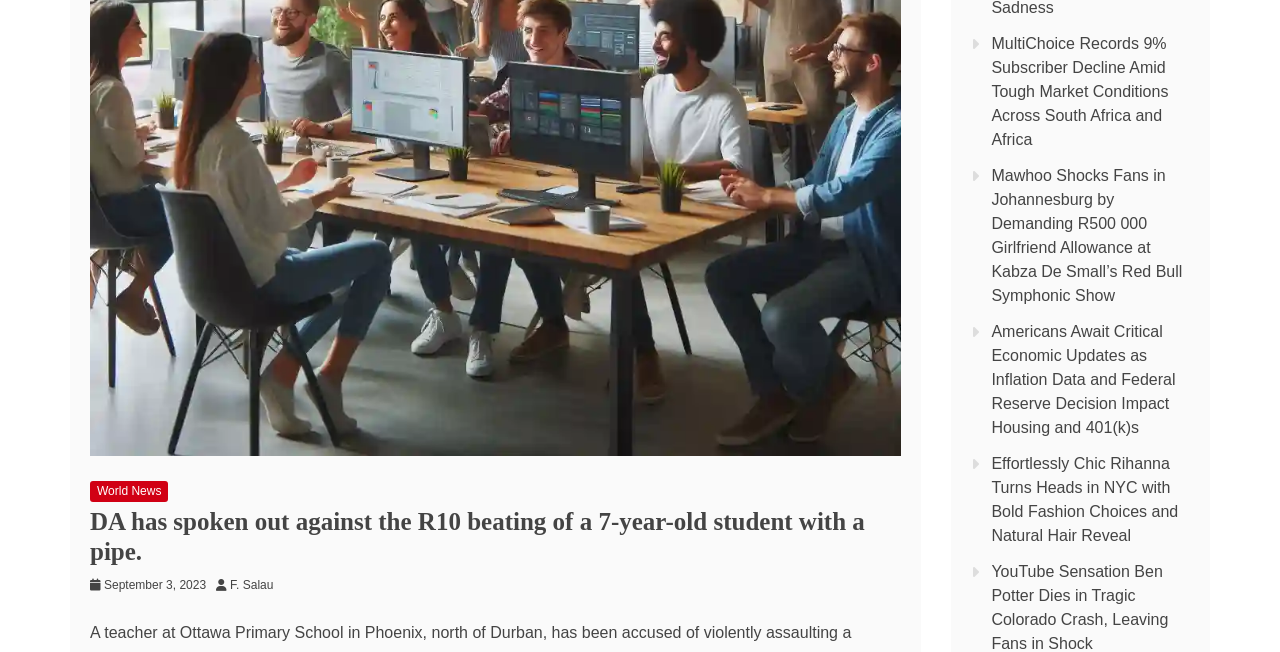Given the description of a UI element: "F. Salau", identify the bounding box coordinates of the matching element in the webpage screenshot.

[0.18, 0.886, 0.221, 0.908]